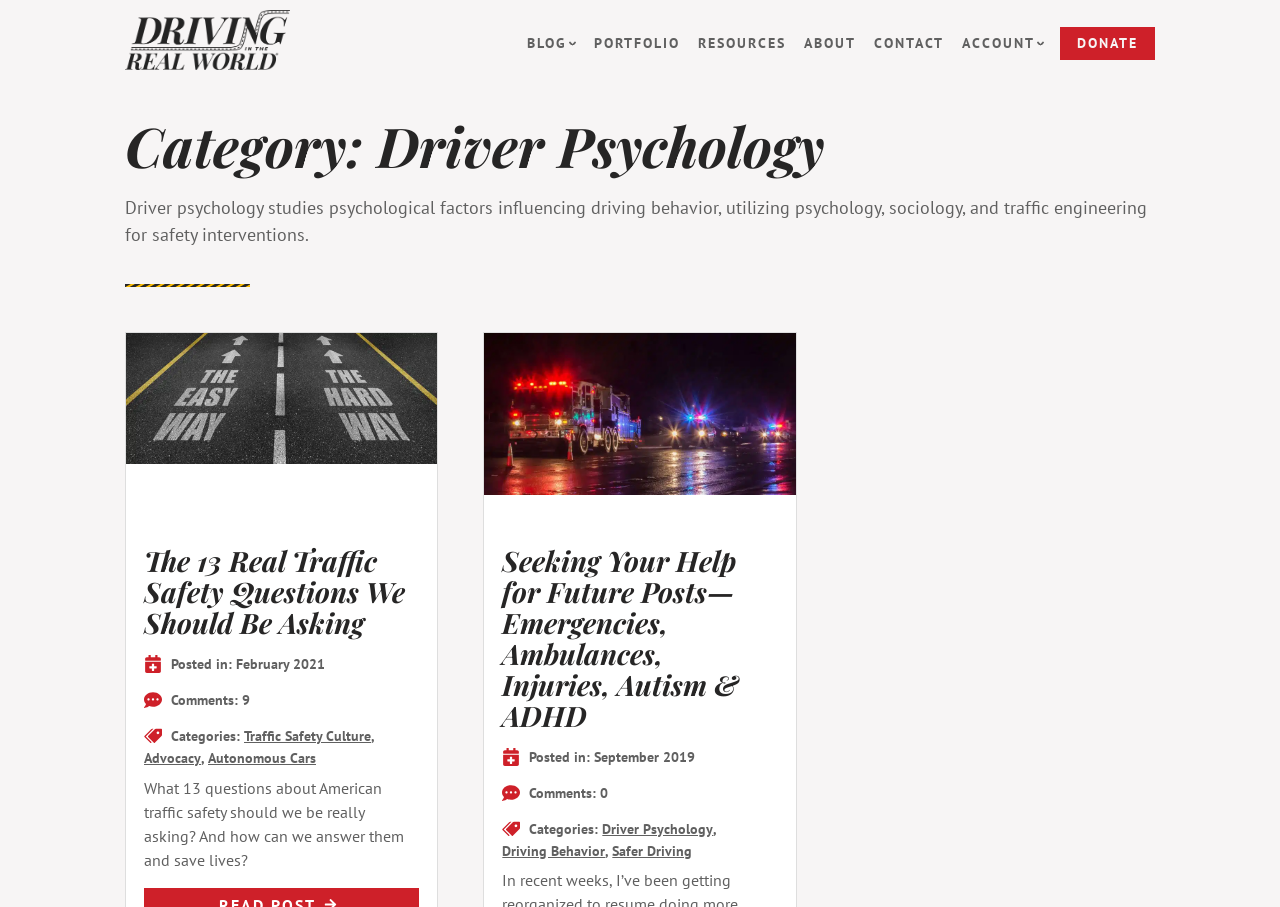Predict the bounding box coordinates of the UI element that matches this description: "Driver Psychology". The coordinates should be in the format [left, top, right, bottom] with each value between 0 and 1.

[0.471, 0.902, 0.557, 0.926]